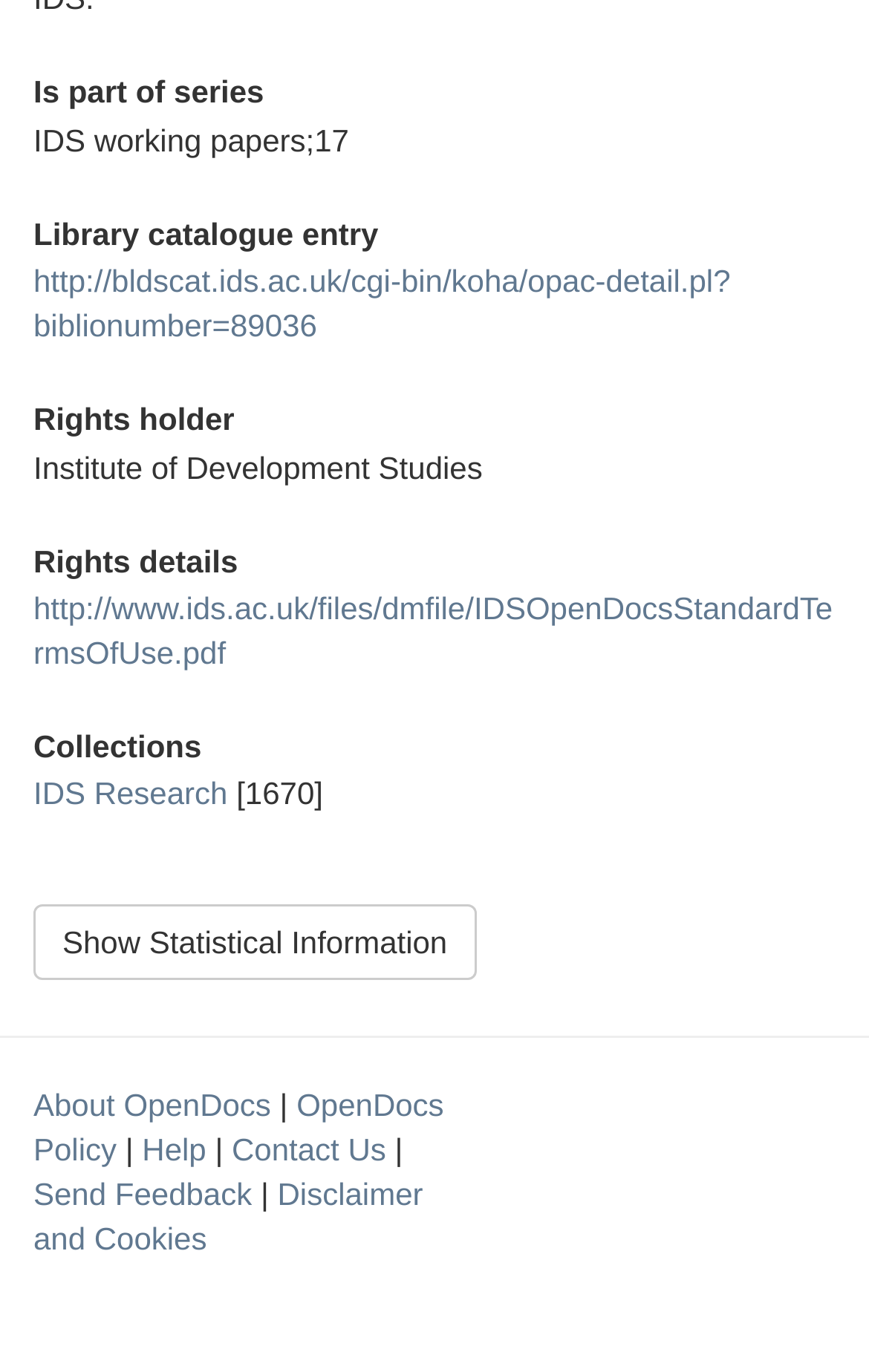Provide the bounding box coordinates of the HTML element this sentence describes: "Show Statistical Information". The bounding box coordinates consist of four float numbers between 0 and 1, i.e., [left, top, right, bottom].

[0.038, 0.66, 0.548, 0.715]